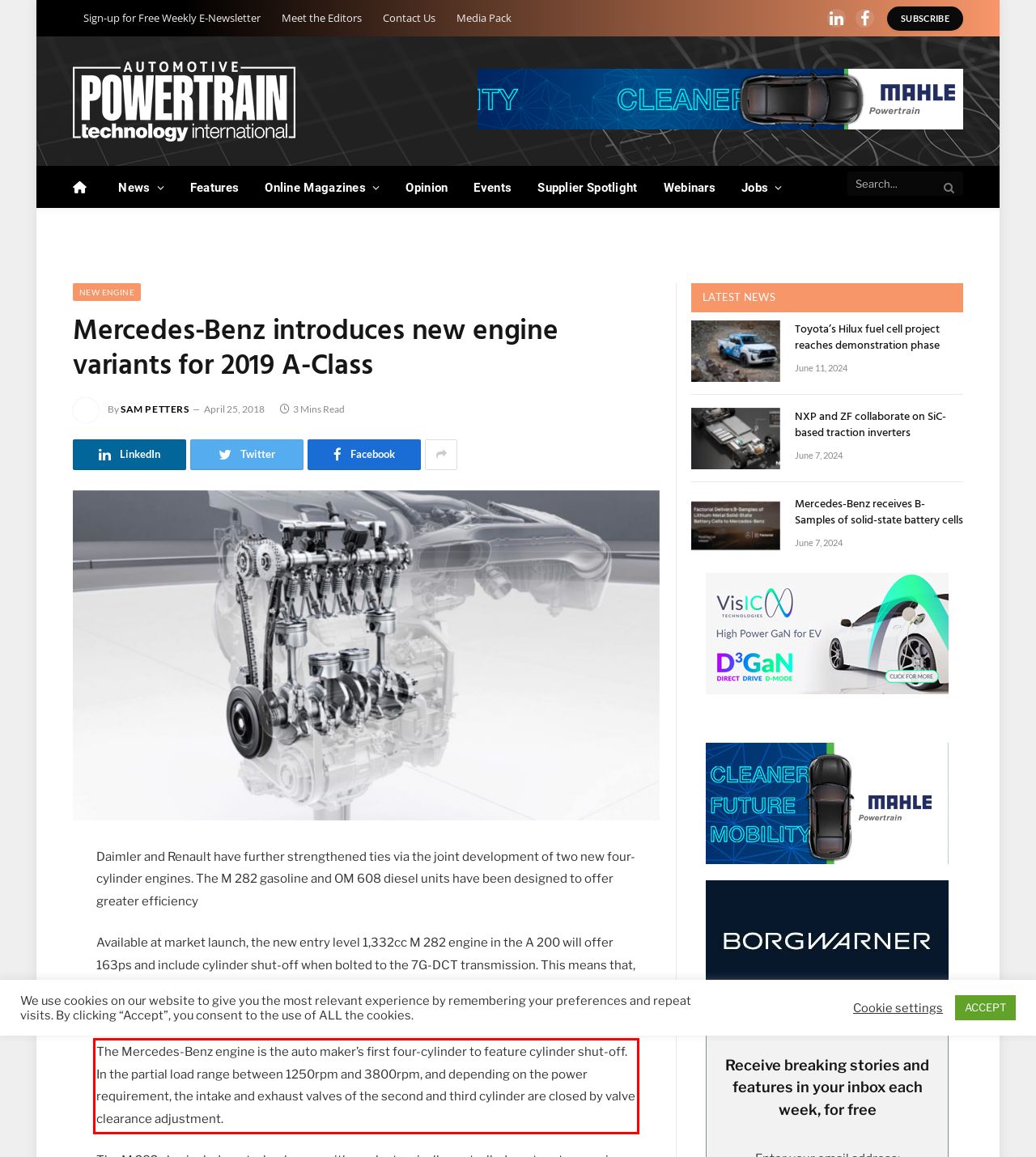Please perform OCR on the text within the red rectangle in the webpage screenshot and return the text content.

The Mercedes-Benz engine is the auto maker’s first four-cylinder to feature cylinder shut-off. In the partial load range between 1250rpm and 3800rpm, and depending on the power requirement, the intake and exhaust valves of the second and third cylinder are closed by valve clearance adjustment.